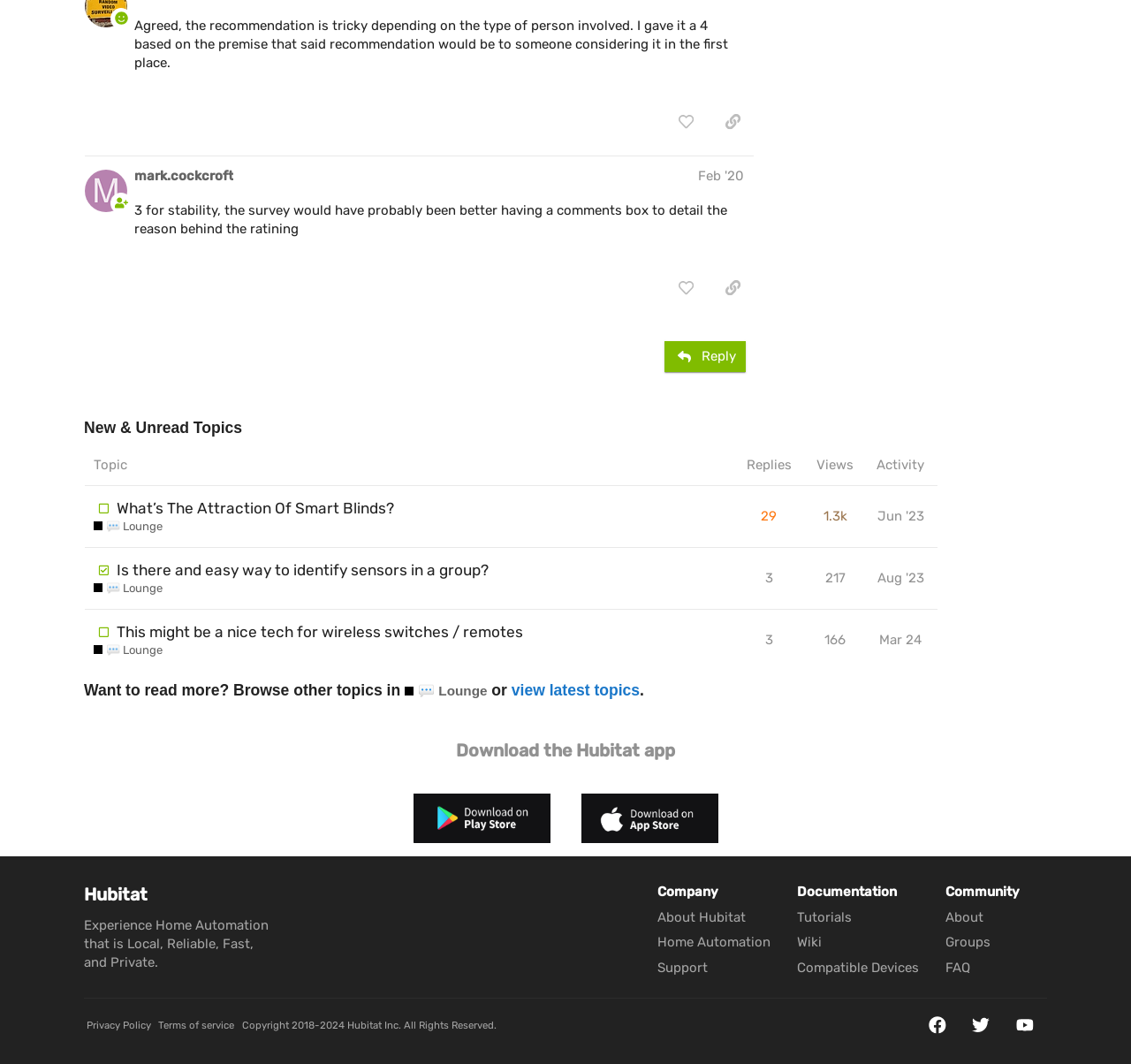Determine the bounding box coordinates of the clickable element to achieve the following action: 'View latest topics'. Provide the coordinates as four float values between 0 and 1, formatted as [left, top, right, bottom].

[0.452, 0.64, 0.566, 0.657]